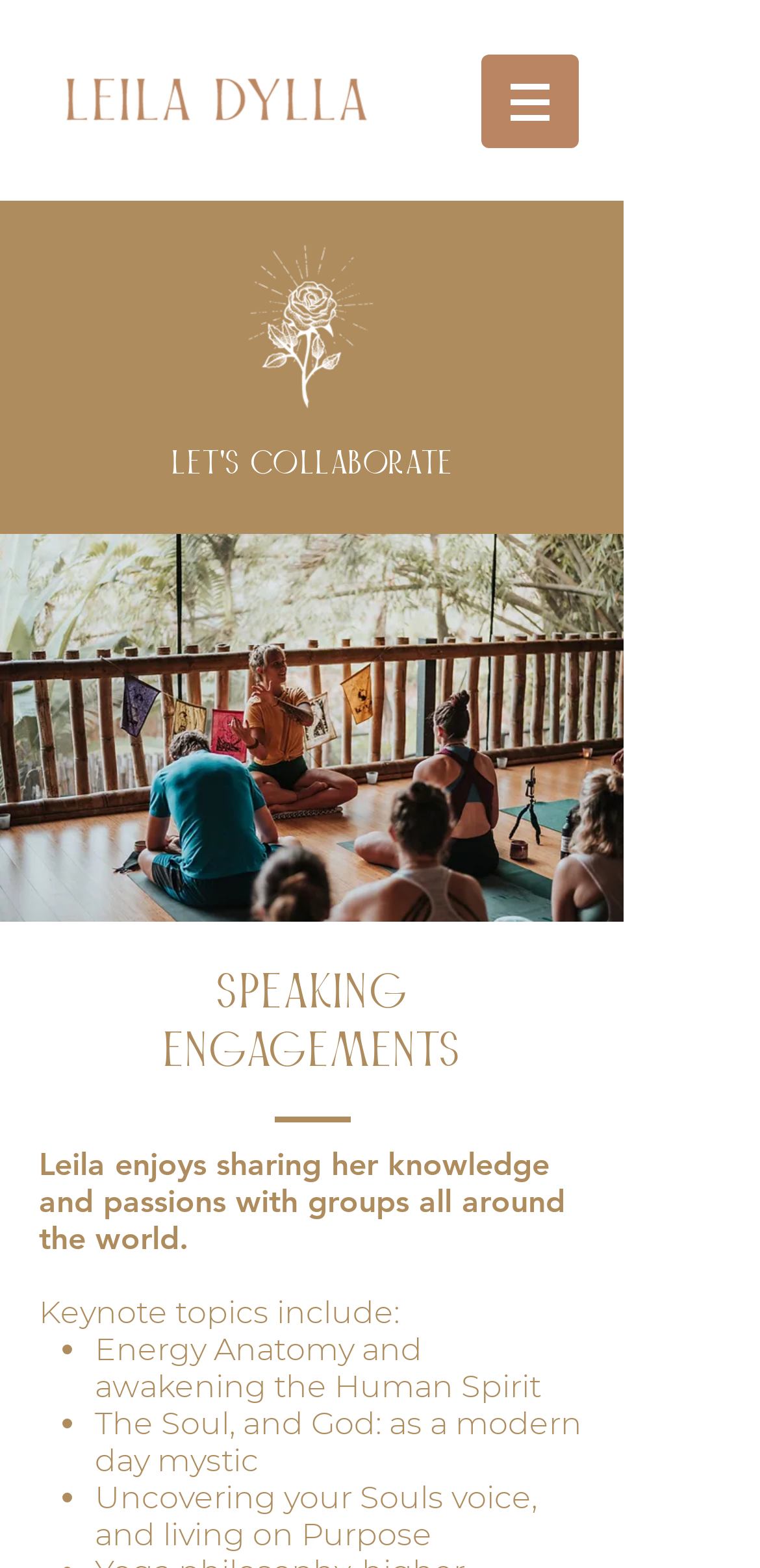Create a detailed narrative describing the layout and content of the webpage.

The webpage is titled "Let's Collaborate | leiladylla" and features a prominent logo image of "LeilaDylla_TypeOnlyLogo_3.png" at the top left corner. To the right of the logo, there is a navigation menu labeled "Site" with a button that has a popup menu. The navigation menu is accompanied by a small image.

Below the navigation menu, there is a larger image of "LeilaDylla_IconOnlyLogo_White-01.png" centered on the page. A heading "Let's collaborate" is placed above a large image of "IMG_4921.jpeg", which takes up most of the page's width.

Further down, there is a heading "Speaking Engagements" followed by a paragraph of text that describes Leila's speaking engagements. Below this, there is a list of keynote topics, each marked with a bullet point, including "Energy Anatomy and awakening the Human Spirit", "The Soul, and God: as a modern day mystic", and "Uncovering your Souls voice, and living on Purpose".